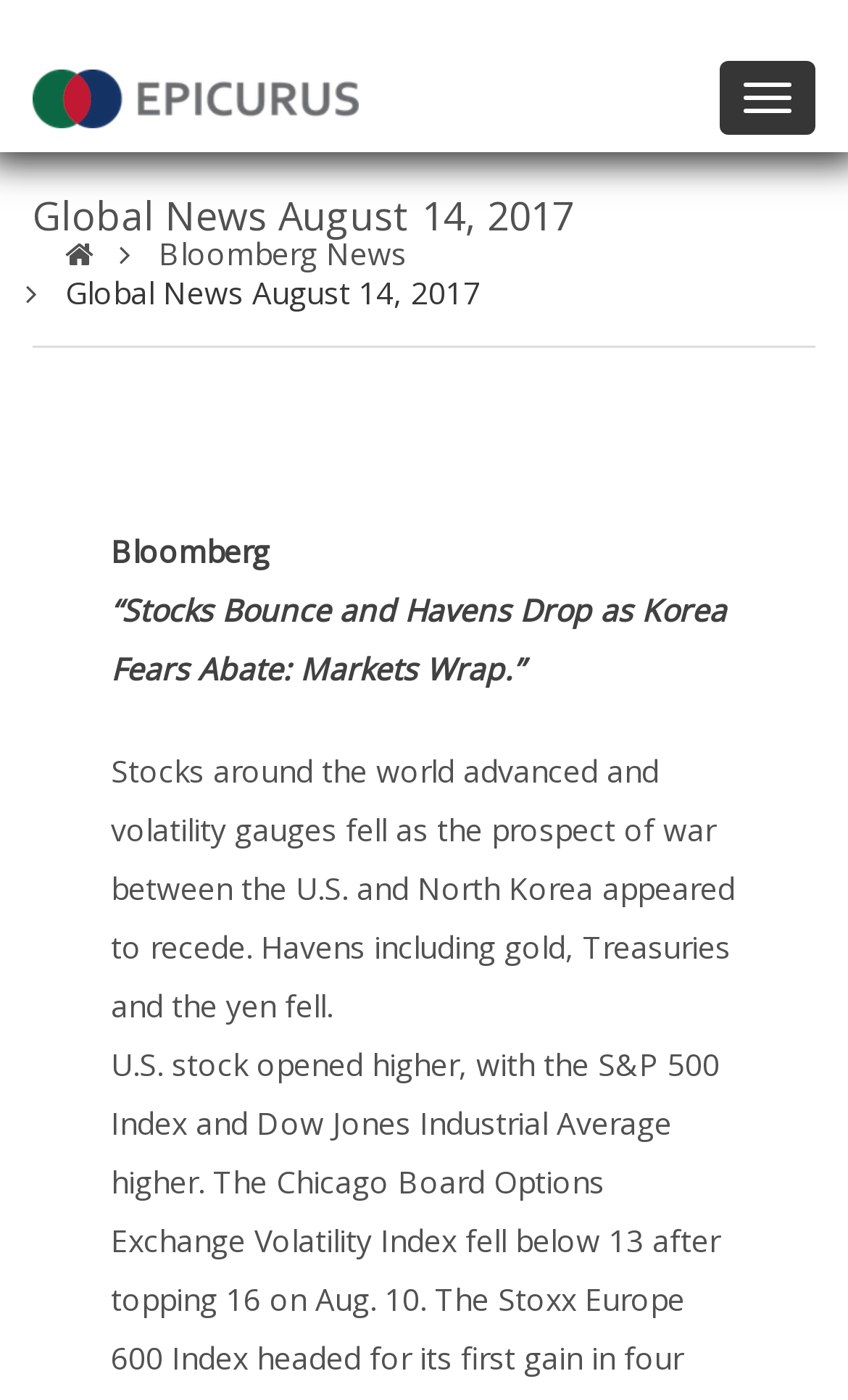Identify and provide the bounding box coordinates of the UI element described: "Global News August 14, 2017". The coordinates should be formatted as [left, top, right, bottom], with each number being a float between 0 and 1.

[0.077, 0.196, 0.567, 0.224]